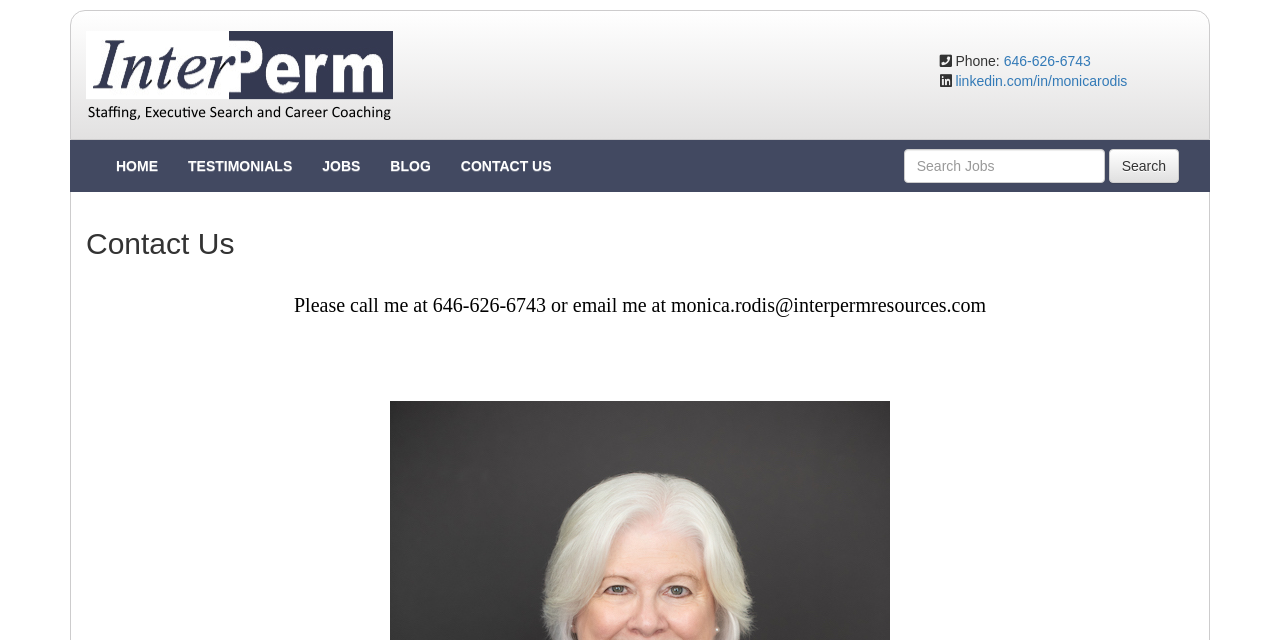Provide a one-word or short-phrase answer to the question:
What is the company's LinkedIn profile?

linkedin.com/in/monicarodis